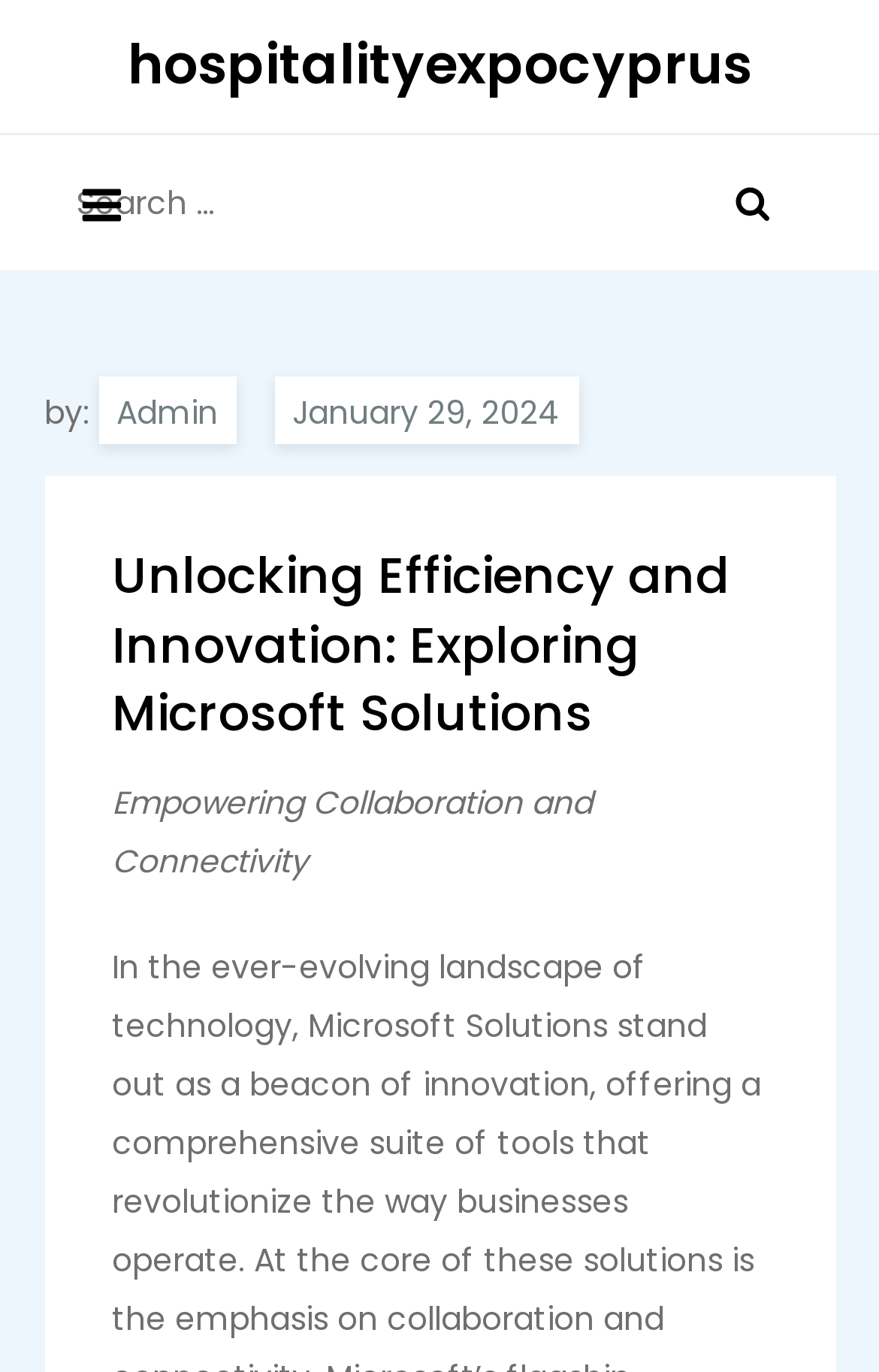What is the purpose of the search box?
Respond to the question with a single word or phrase according to the image.

Search for content